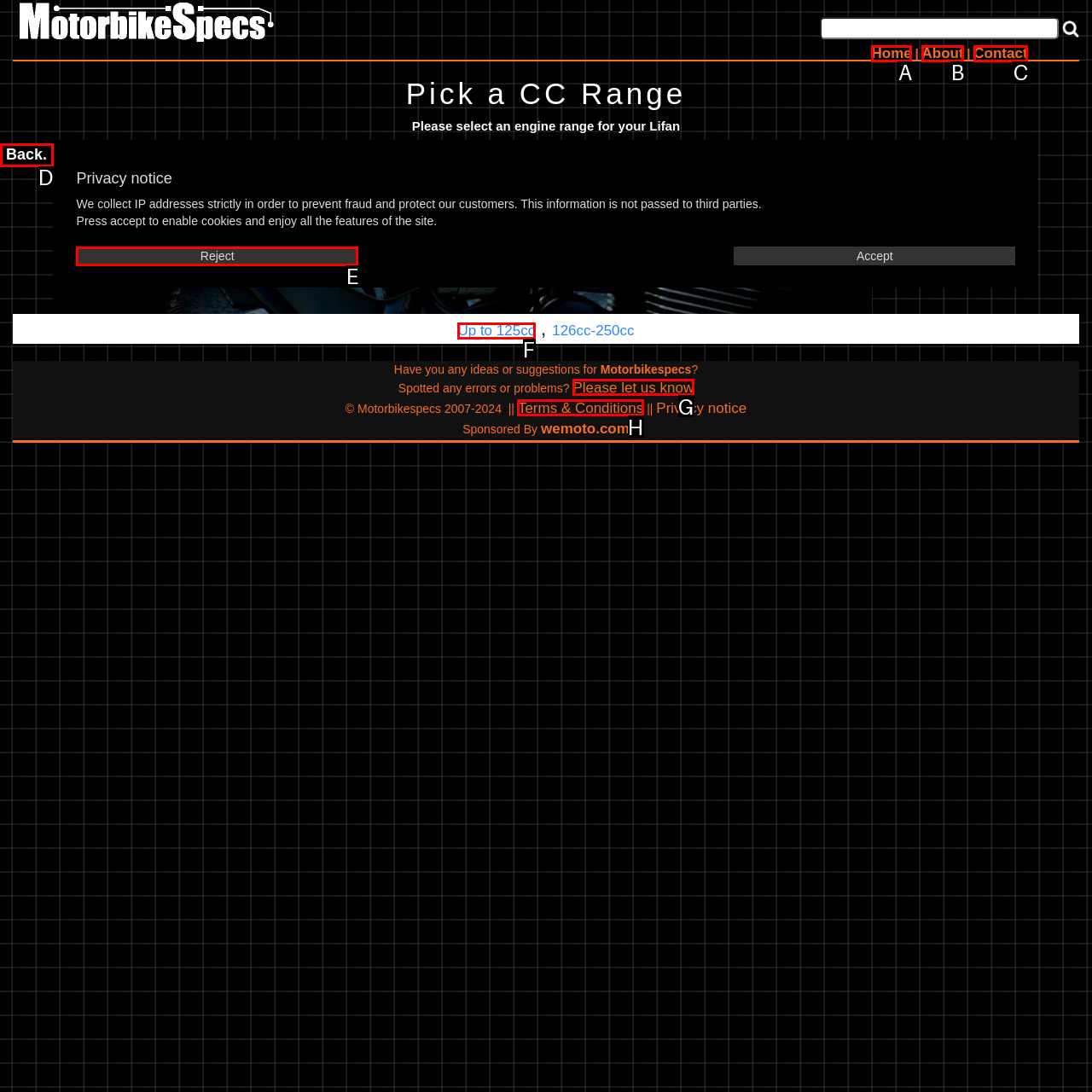Which HTML element among the options matches this description: Please let us know? Answer with the letter representing your choice.

G